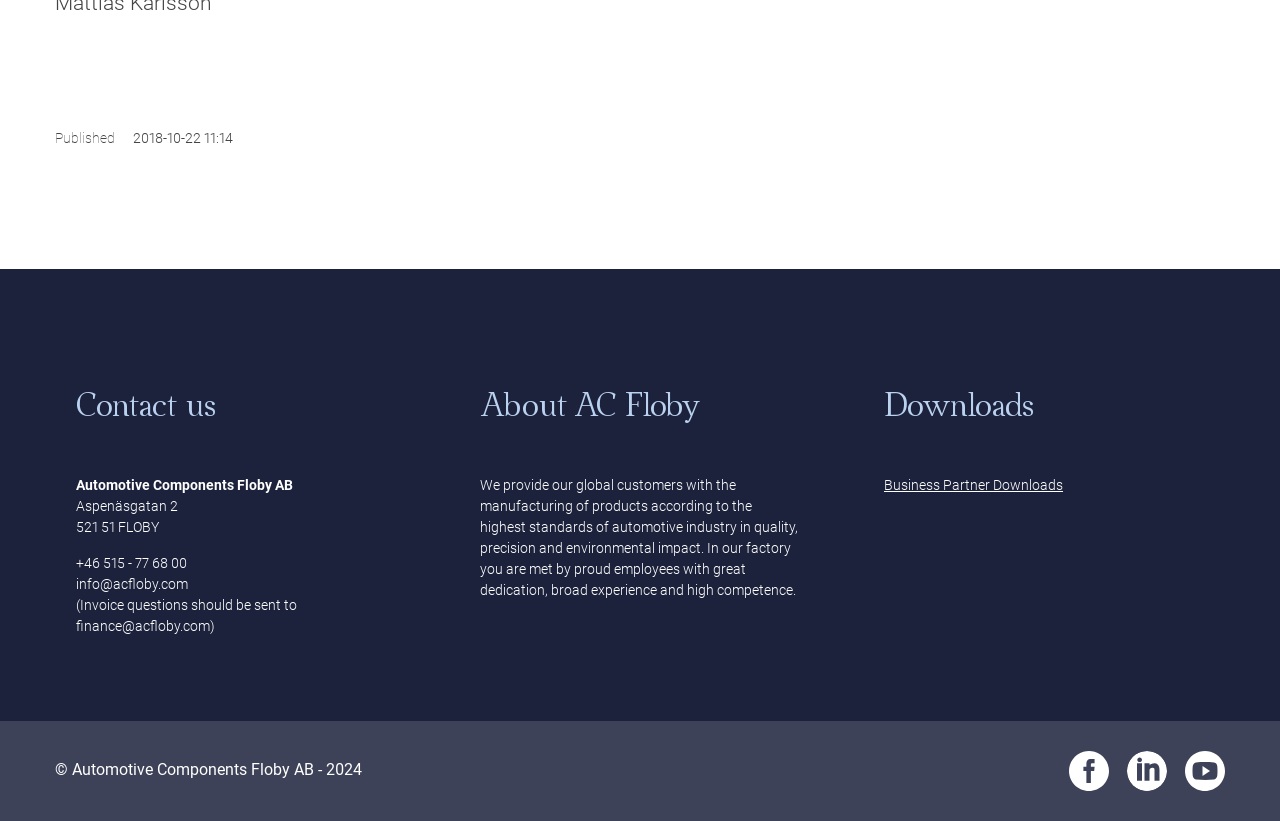What is the purpose of the company?
From the image, provide a succinct answer in one word or a short phrase.

Manufacturing automotive products